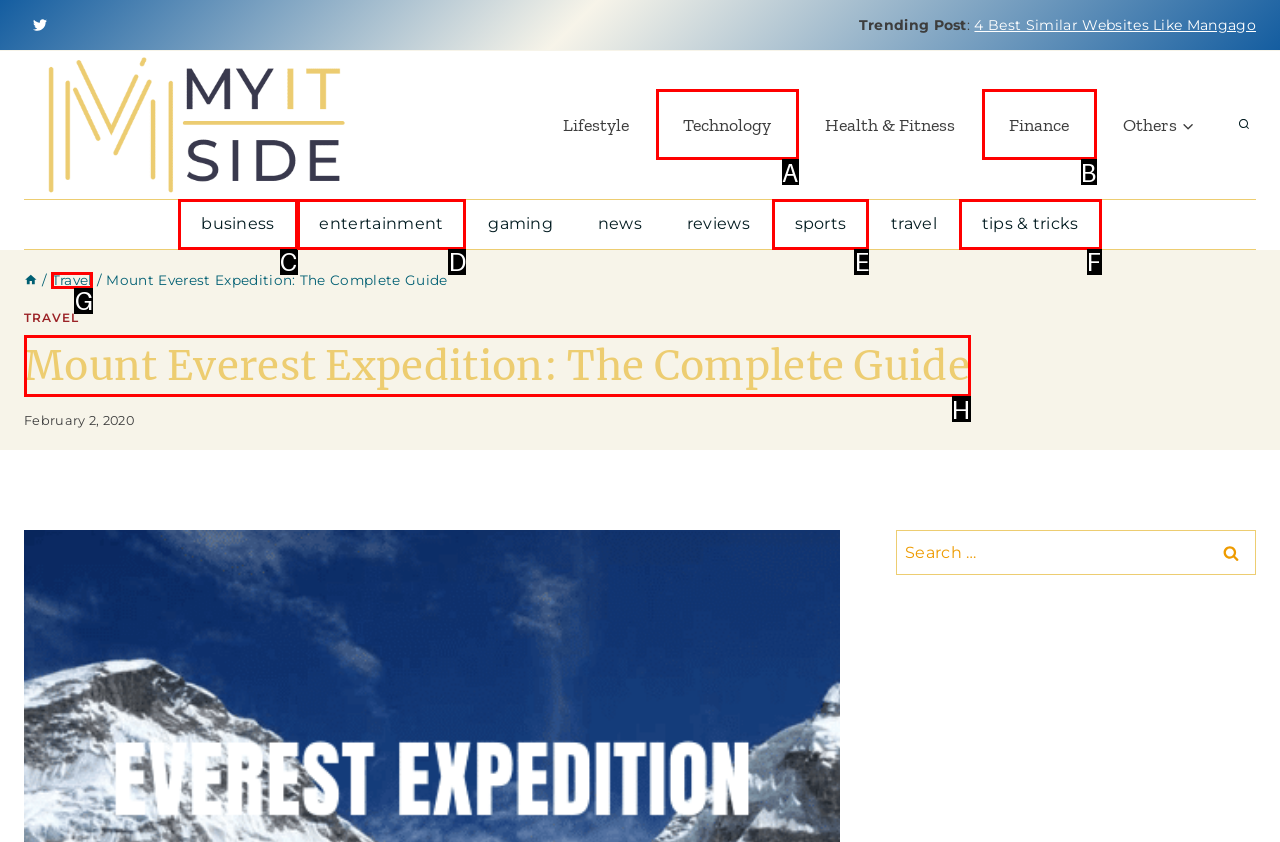Find the correct option to complete this instruction: Read the Mount Everest Expedition guide. Reply with the corresponding letter.

H